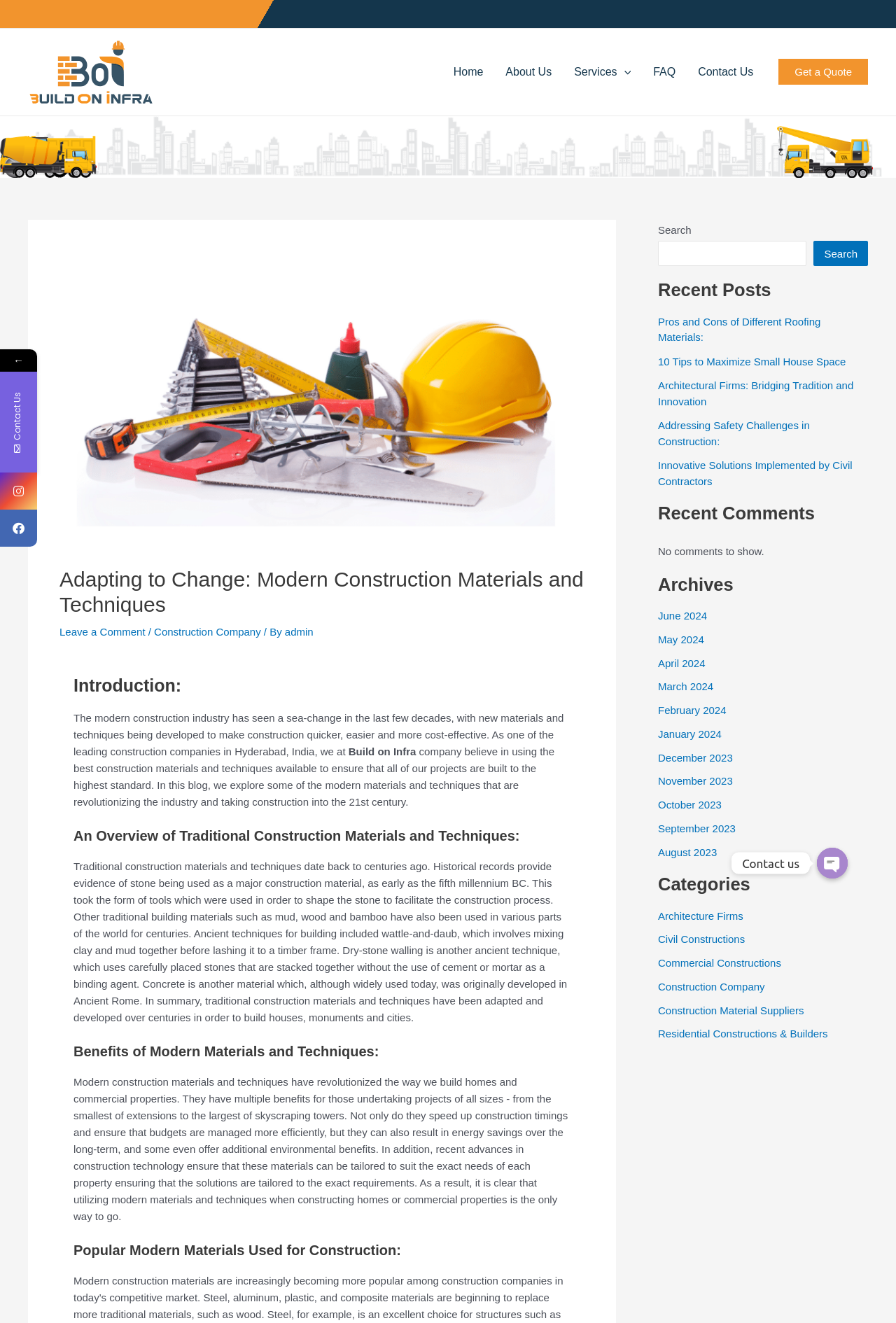What is the topic of the blog post on the webpage?
Refer to the image and provide a thorough answer to the question.

The topic is mentioned in the heading 'Adapting to Change: Modern Construction Materials and Techniques' and also in the introduction text 'The modern construction industry has seen a sea-change in the last few decades, with new materials and techniques being developed to make construction quicker, easier and more cost-effective.'